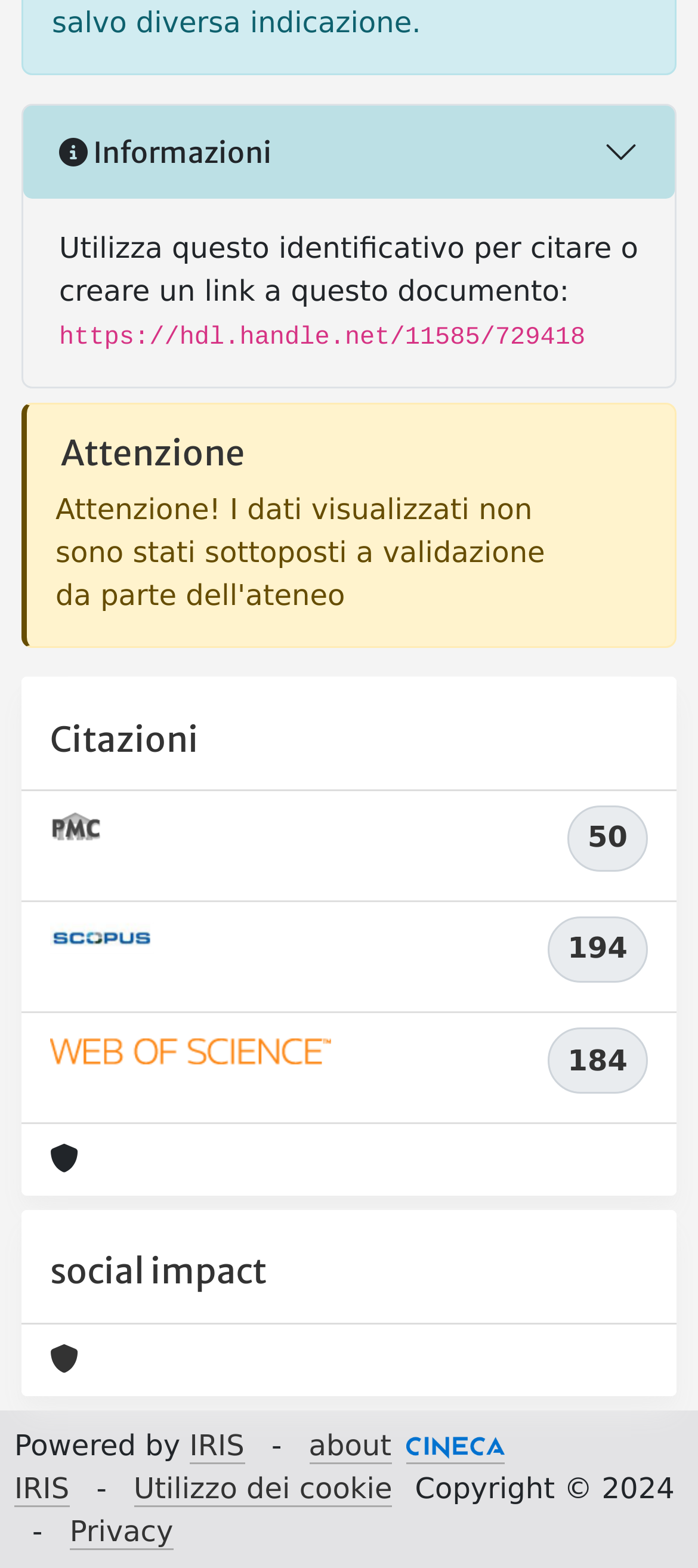Please analyze the image and provide a thorough answer to the question:
How many citations are from PMC?

In the 'Citazioni' section, there is a link to PMC with a corresponding image, and next to it is the number of citations which is 50.